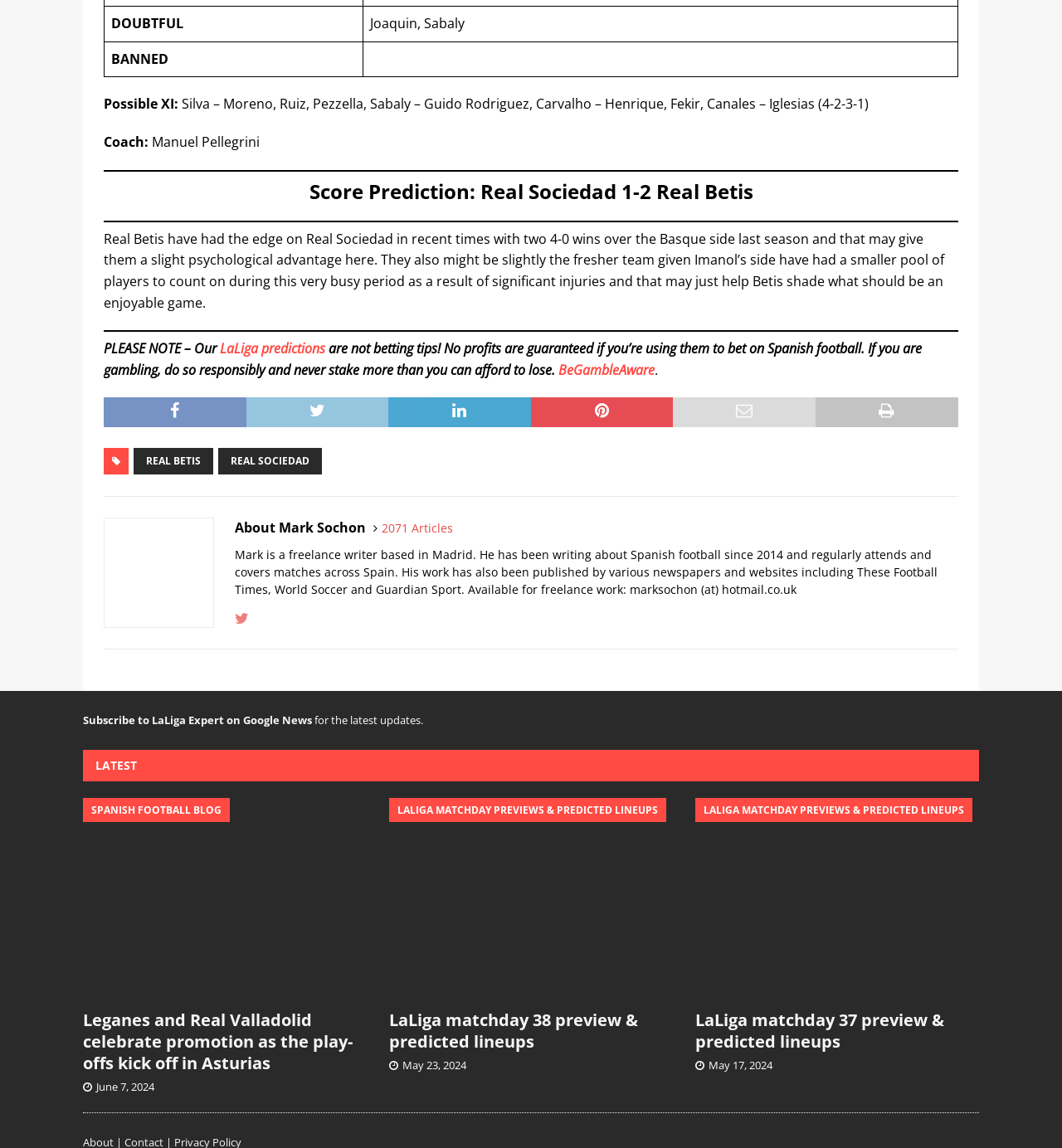Please identify the bounding box coordinates of the element I need to click to follow this instruction: "Click on the link to view LaLiga predictions".

[0.207, 0.296, 0.306, 0.311]